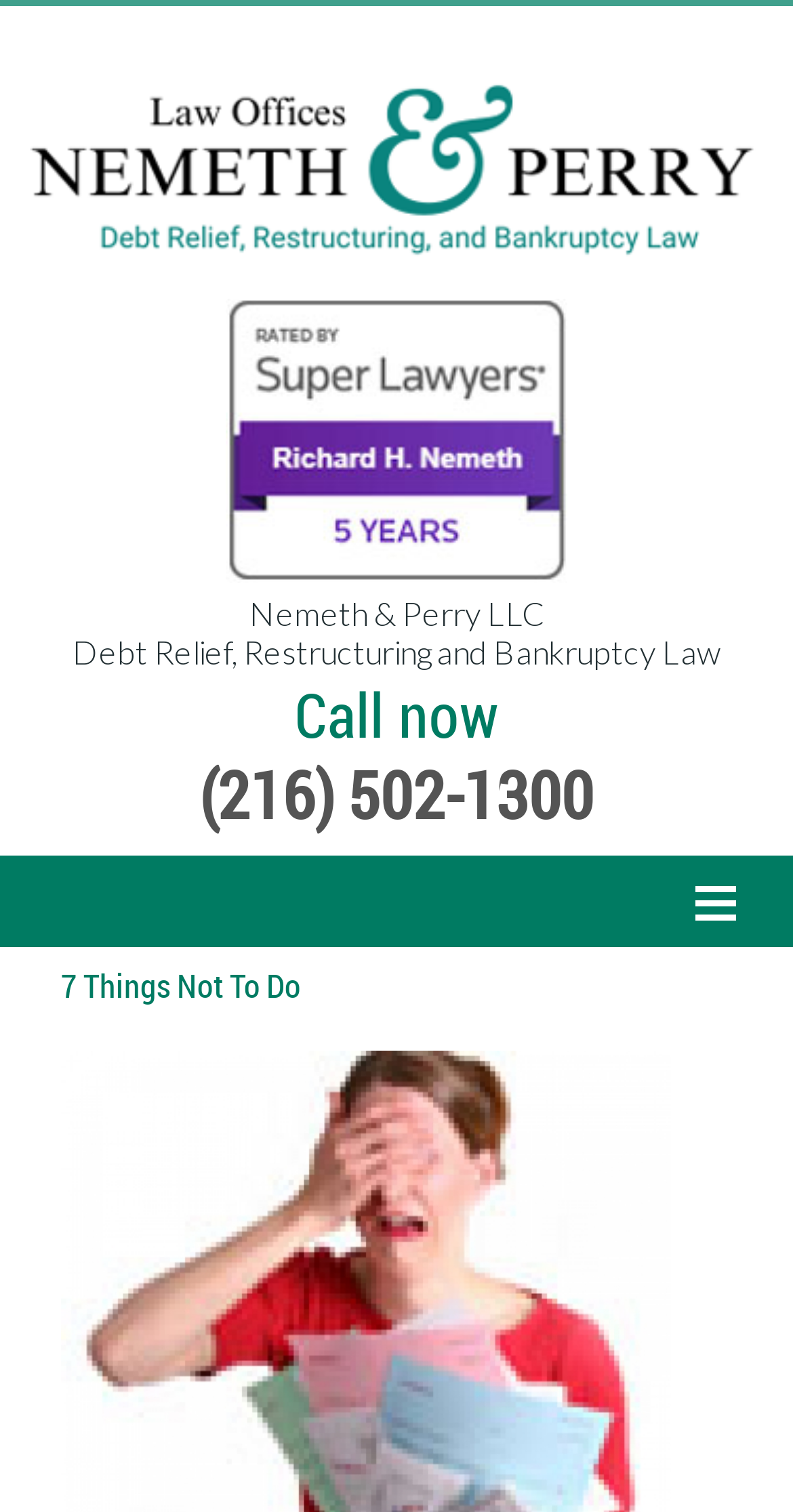Create an elaborate caption that covers all aspects of the webpage.

The webpage appears to be a law firm's website, specifically focused on bankruptcy law. At the top, there is a heading with the law firm's name, "Nemeth & Perry LLC", accompanied by an image of the same name. Below this, there is a larger image that takes up a significant portion of the top section of the page.

Underneath the image, there is a line of text that reads "Debt Relief, Restructuring and Bankruptcy Law", which suggests the law firm's area of expertise. To the left of this text, there is a call-to-action heading that says "Call now", accompanied by a phone number "(216) 502-1300" in a link format.

Further down the page, there is a main heading that reads "7 Things Not To Do", which is likely the title of an article or listicle. This heading is positioned below the call-to-action section and is centered on the page. There are no other notable UI elements or text on the page besides these mentioned.